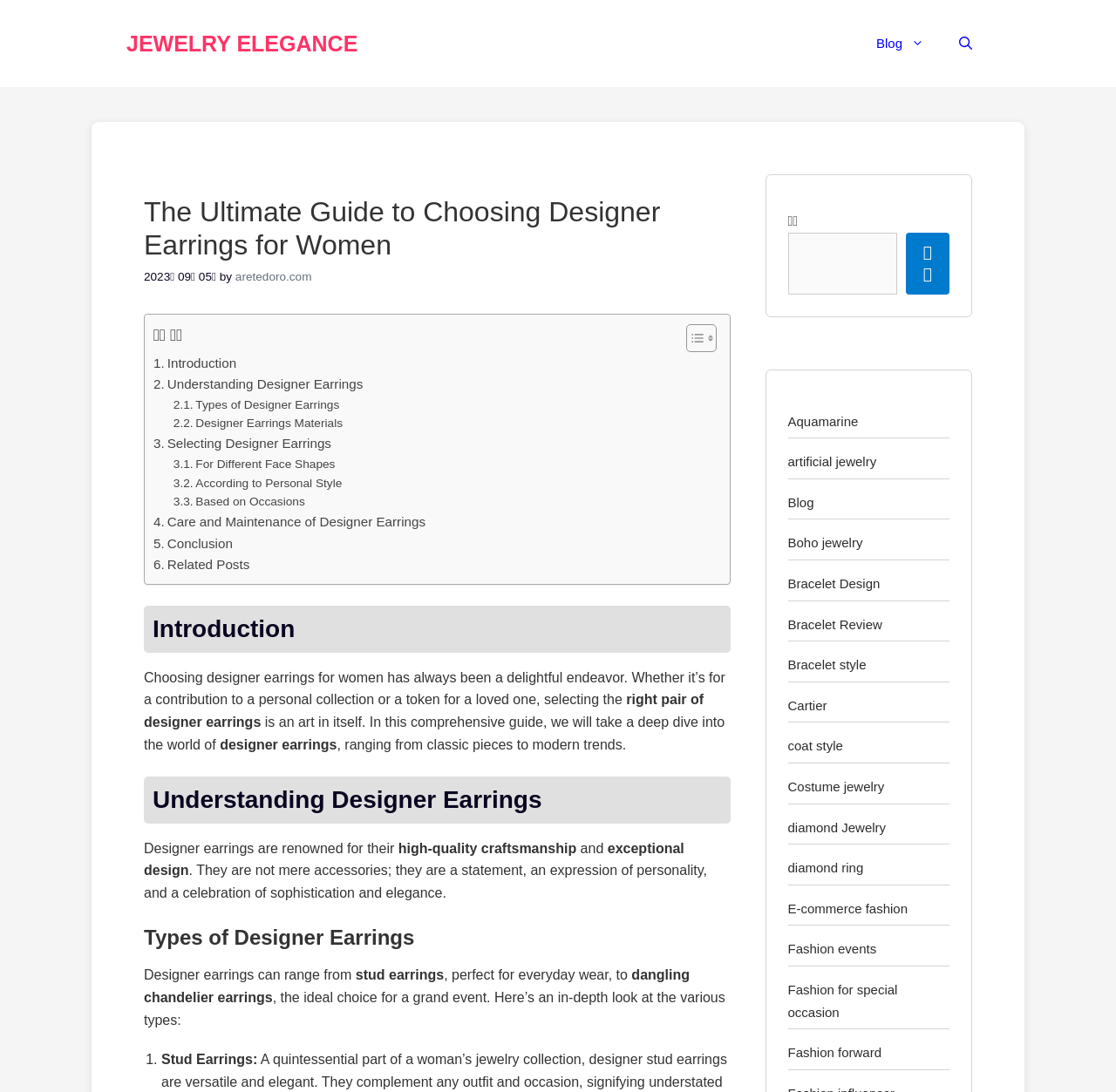Could you please study the image and provide a detailed answer to the question:
What is the topic of the article?

I determined the topic of the article by reading the introductory paragraph, which states 'Choosing designer earrings for women has always been a delightful endeavor...'.